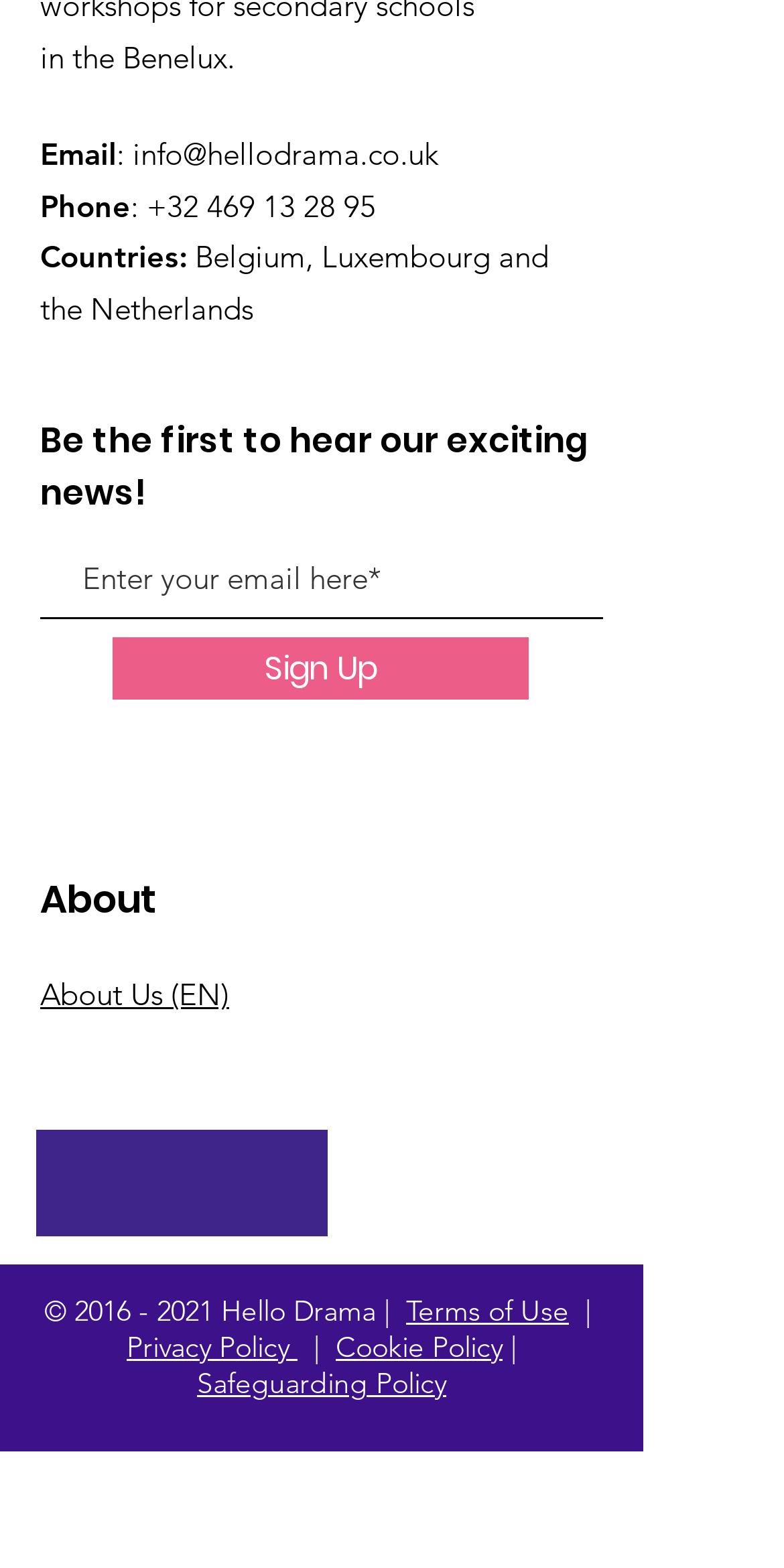Determine the bounding box coordinates of the section to be clicked to follow the instruction: "click the first link". The coordinates should be given as four float numbers between 0 and 1, formatted as [left, top, right, bottom].

None